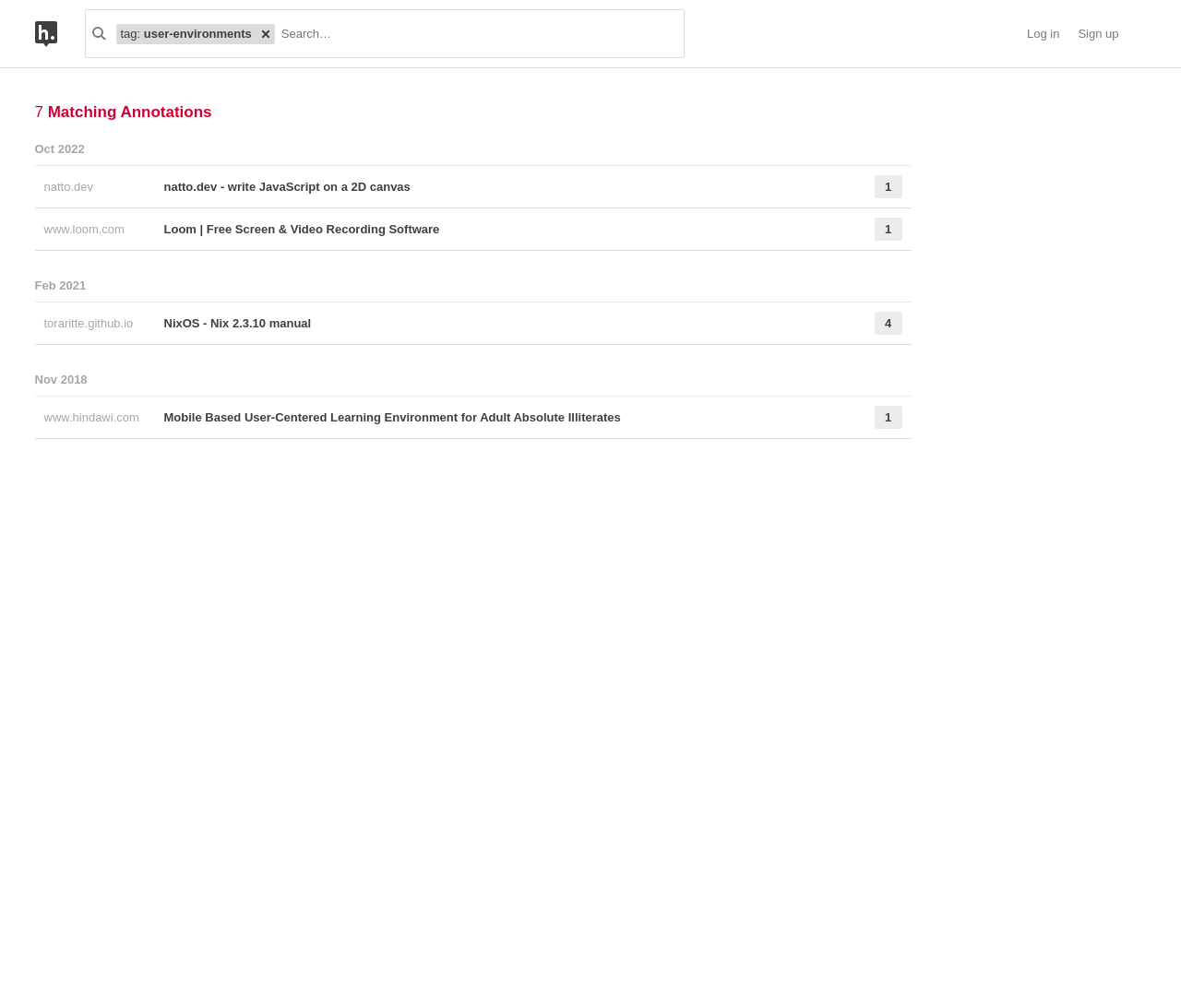Please find the bounding box coordinates for the clickable element needed to perform this instruction: "View annotation on natto.dev".

[0.037, 0.178, 0.089, 0.192]